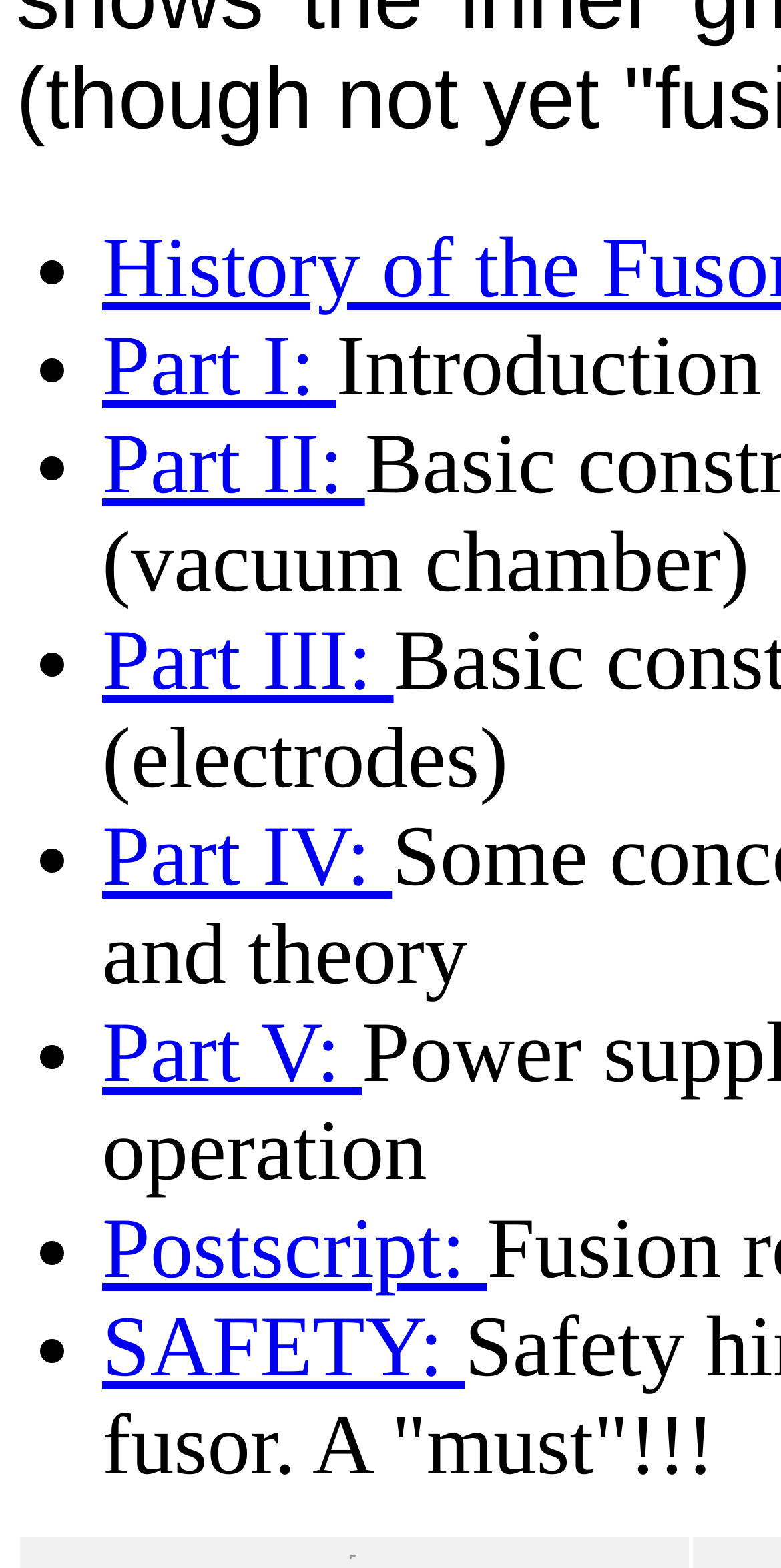Locate the bounding box of the user interface element based on this description: "Back to blog".

None